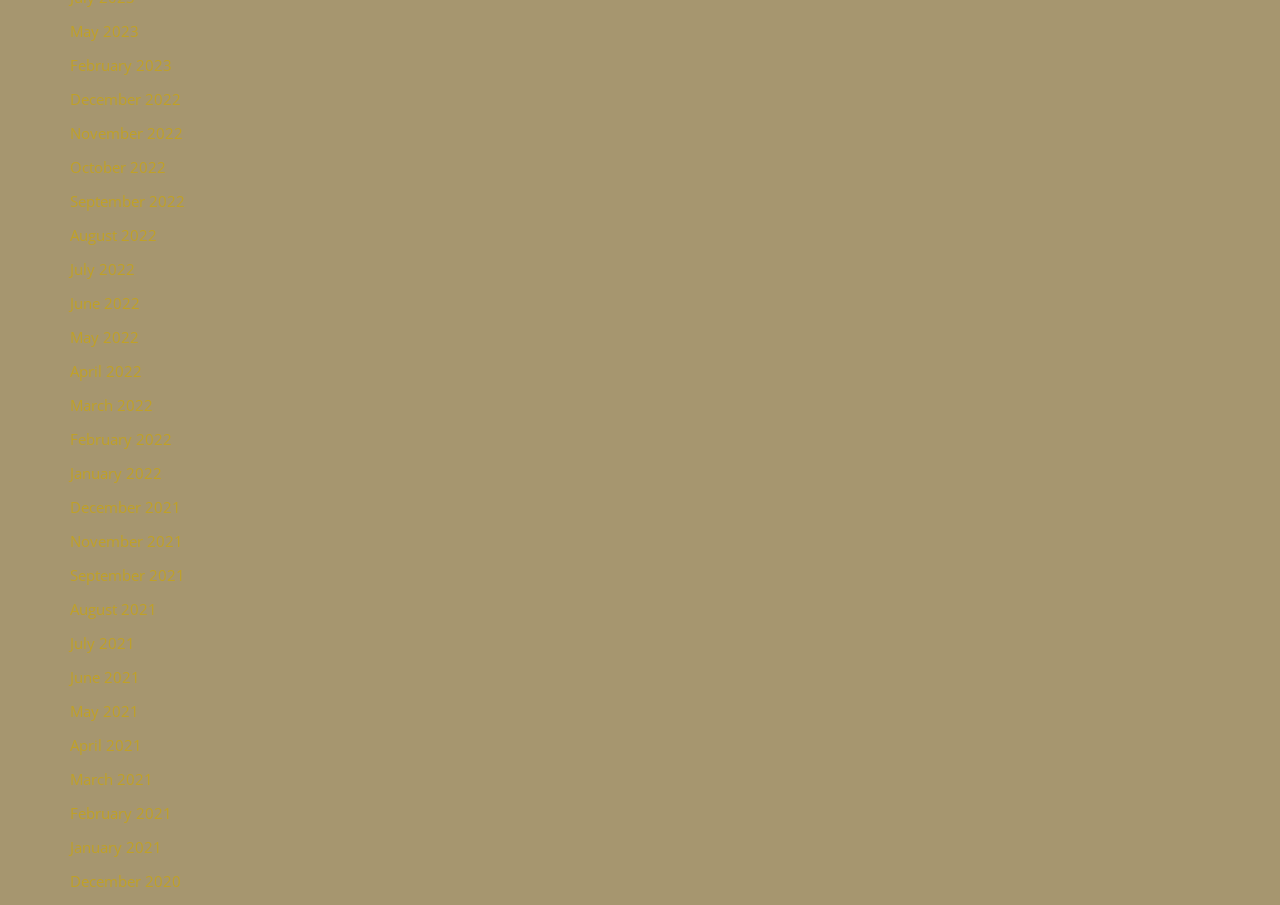Are the months listed in chronological order?
Using the image as a reference, give an elaborate response to the question.

I can examine the list of links and see that the months are listed in chronological order, from the most recent month 'May 2023' to the earliest month 'December 2020'.